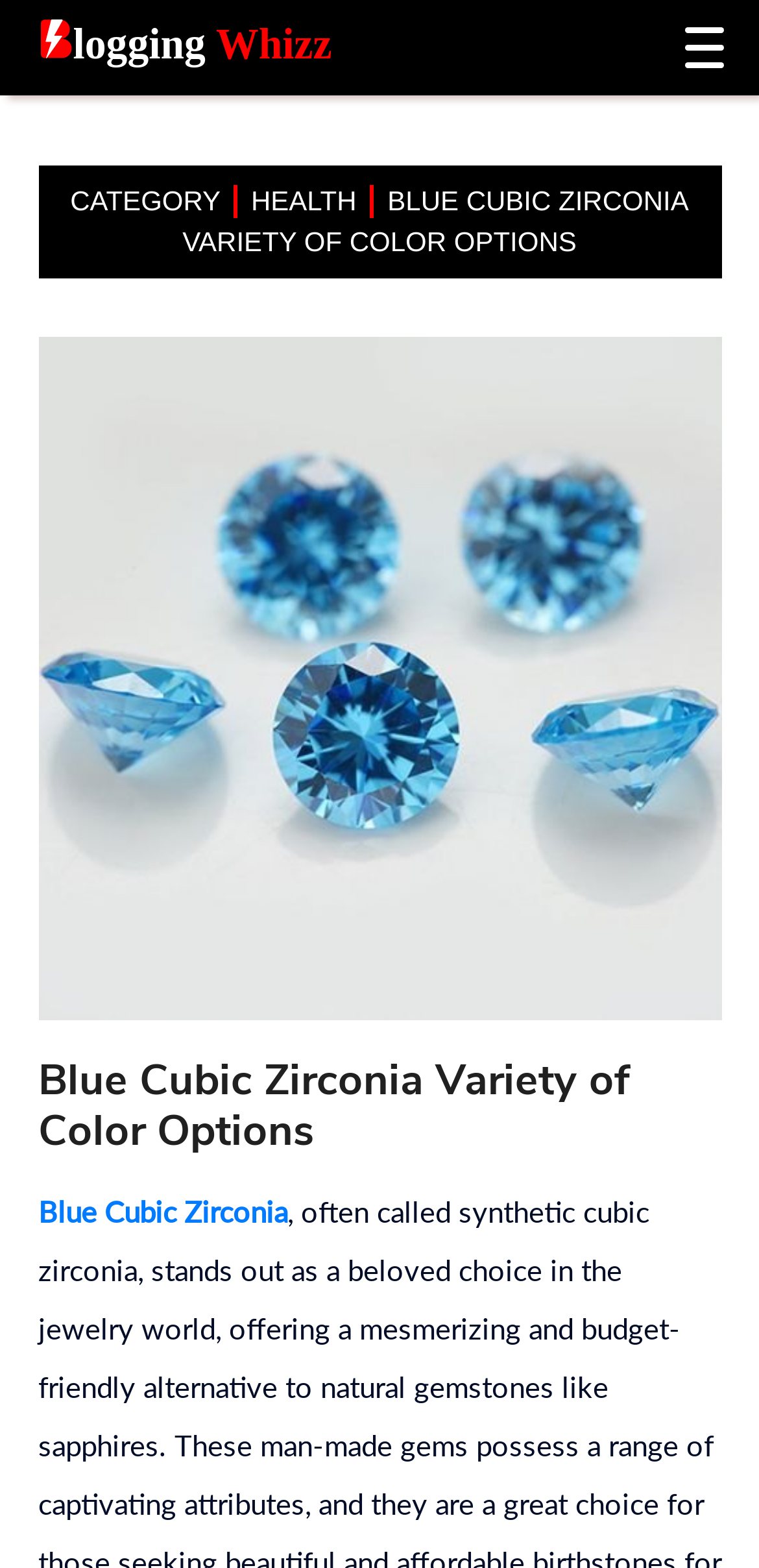Provide the bounding box coordinates in the format (top-left x, top-left y, bottom-right x, bottom-right y). All values are floating point numbers between 0 and 1. Determine the bounding box coordinate of the UI element described as: health

[0.331, 0.118, 0.47, 0.138]